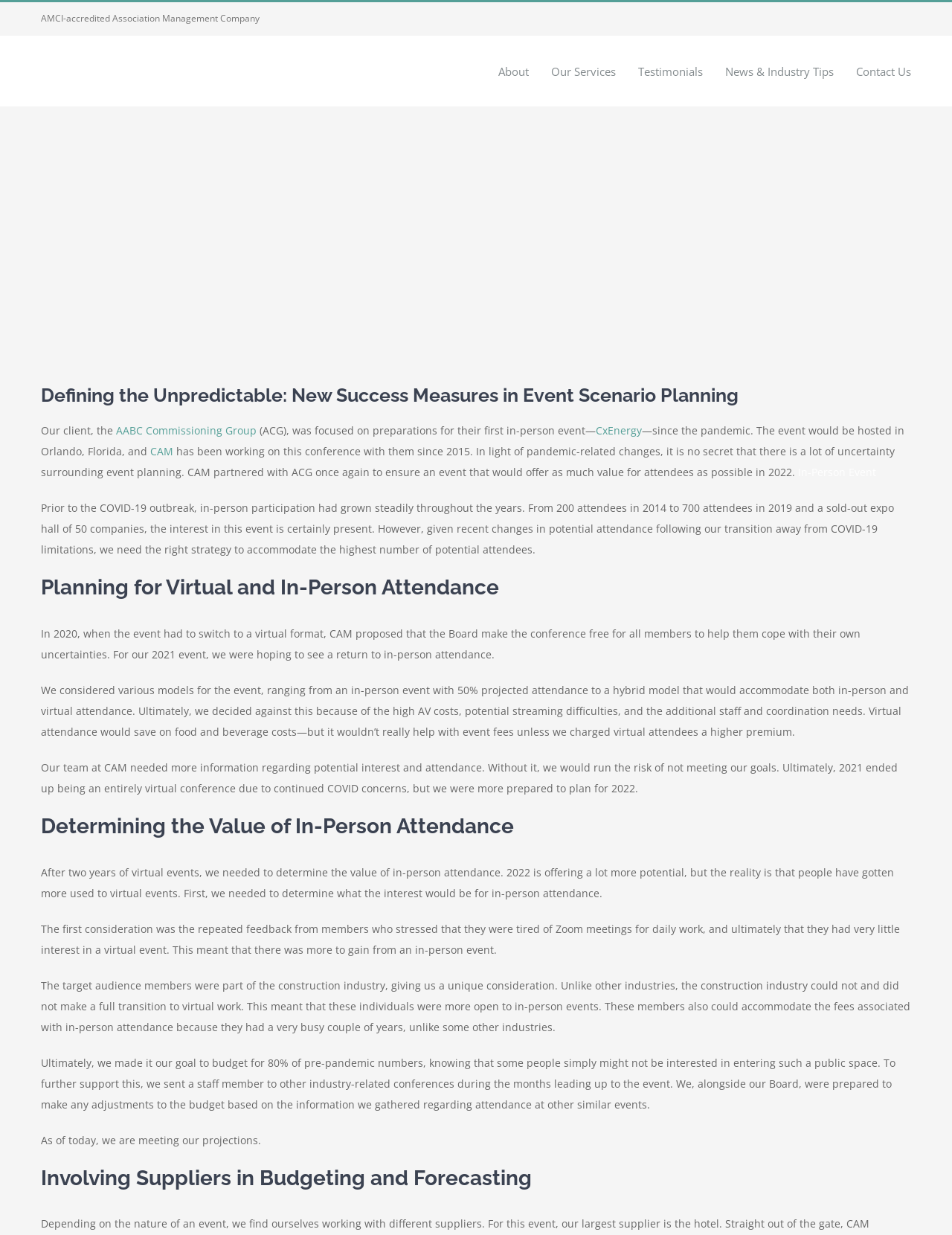What is the name of the association management company mentioned in this webpage?
Look at the image and answer the question with a single word or phrase.

AMCI-accredited Association Management Company